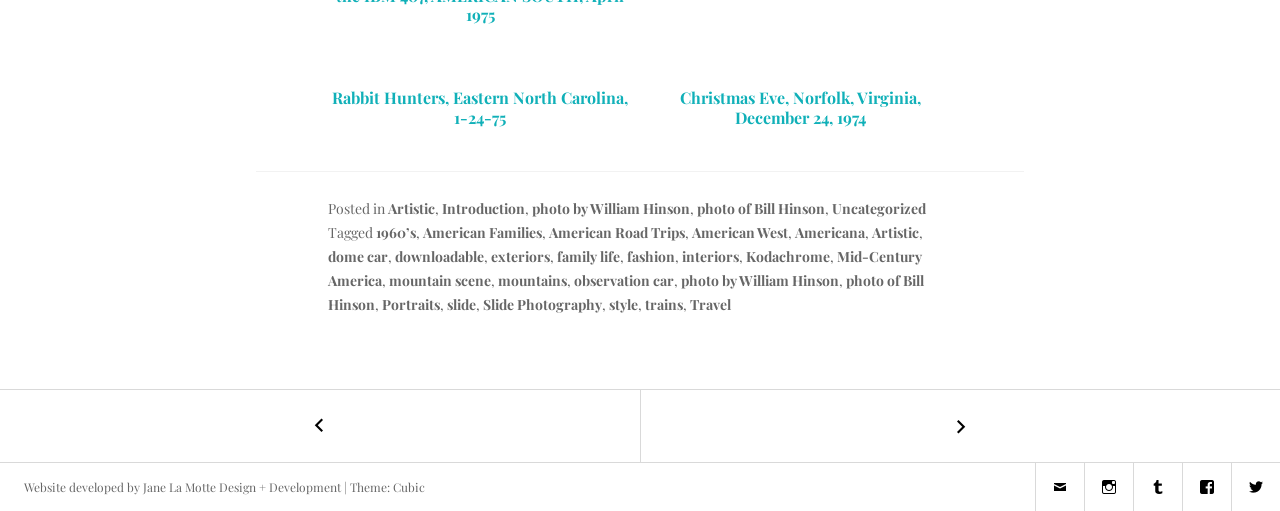Please determine the bounding box coordinates for the UI element described here. Use the format (top-left x, top-left y, bottom-right x, bottom-right y) with values bounded between 0 and 1: Americana

[0.621, 0.436, 0.676, 0.473]